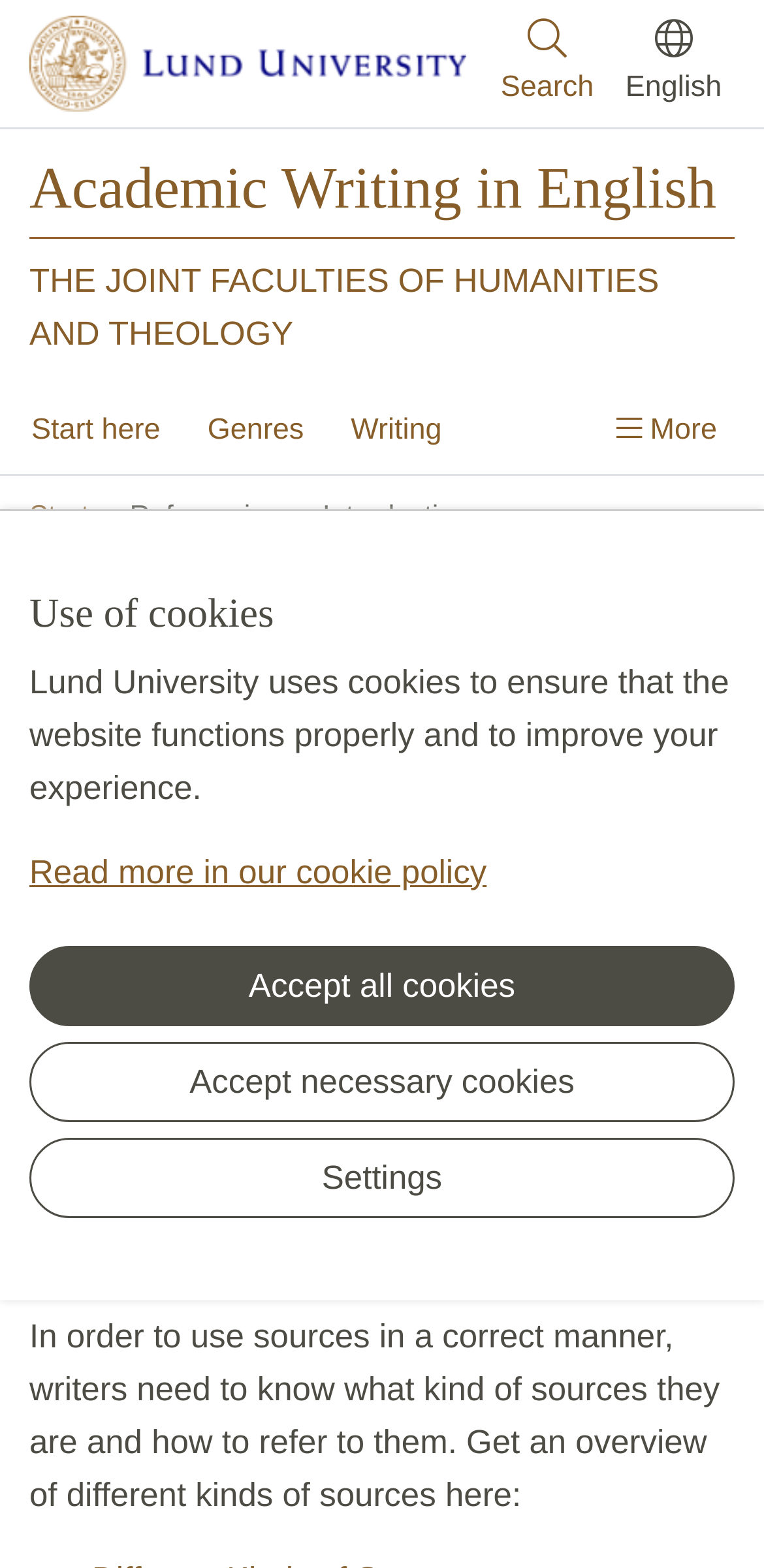Observe the image and answer the following question in detail: What is the main topic of the current page?

I found the answer by looking at the breadcrumb navigation at the top of the webpage, which shows the current page is 'Introduction' under the category 'Referencing' and 'Academic Writing in English'.